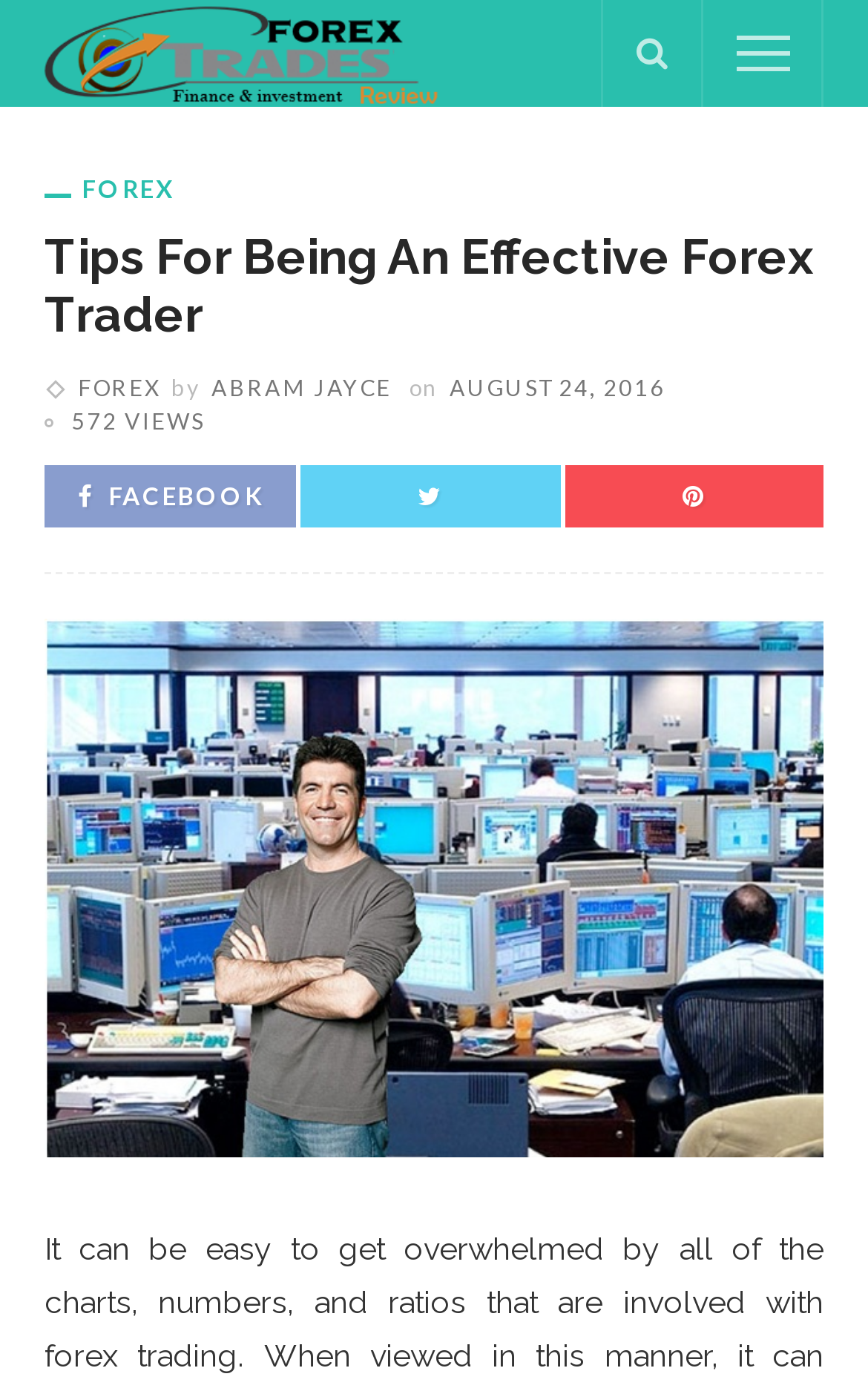Find the bounding box coordinates of the element's region that should be clicked in order to follow the given instruction: "Click on the link to get advice on making your money work for you". The coordinates should consist of four float numbers between 0 and 1, i.e., [left, top, right, bottom].

[0.051, 0.023, 0.514, 0.049]